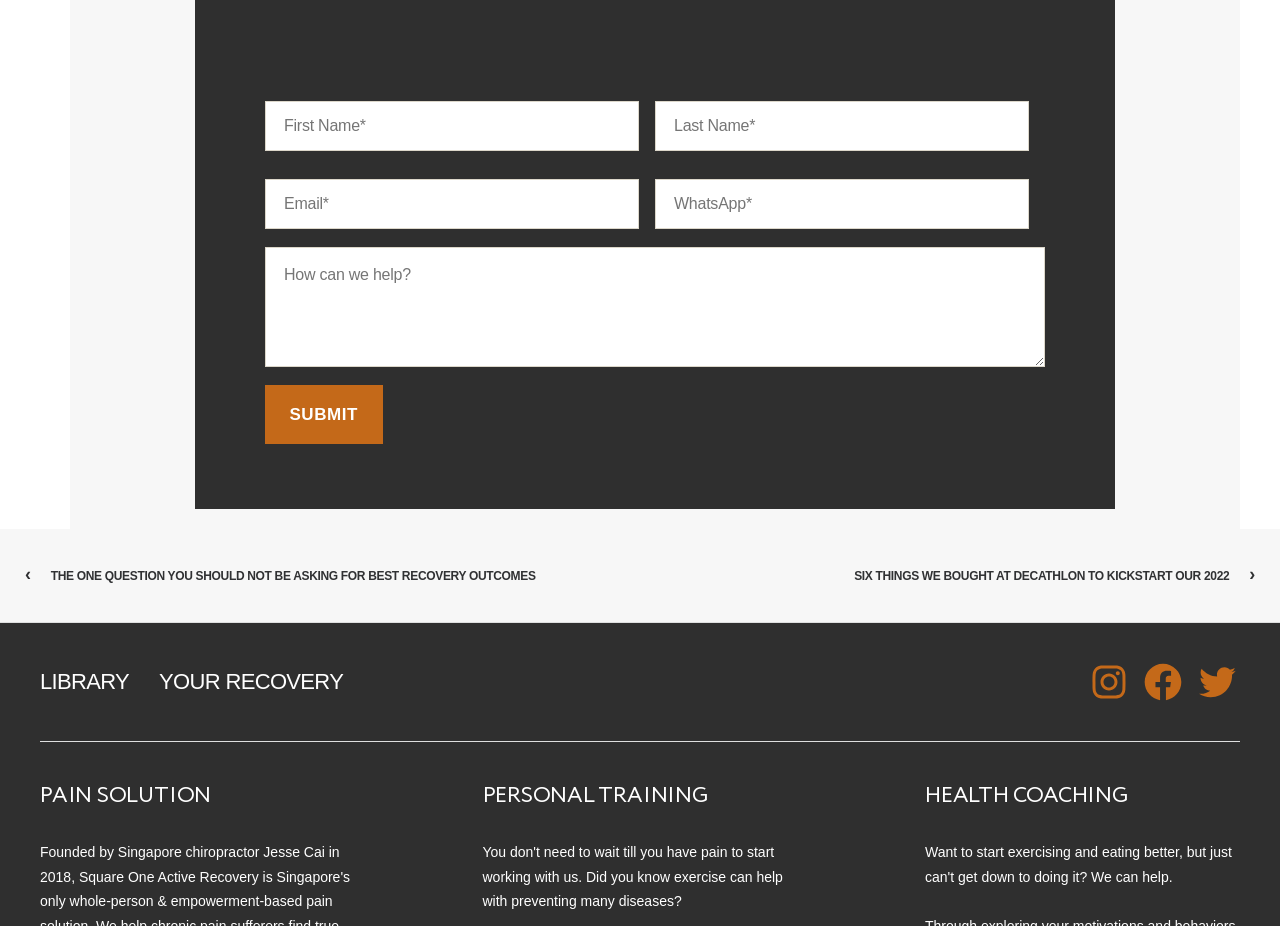What are the three services offered by the website?
Could you answer the question in a detailed manner, providing as much information as possible?

The webpage has three headings that suggest the services offered by the website. These headings are 'PAIN SOLUTION', 'PERSONAL TRAINING', and 'HEALTH COACHING', indicating that the website provides these three services to its users.